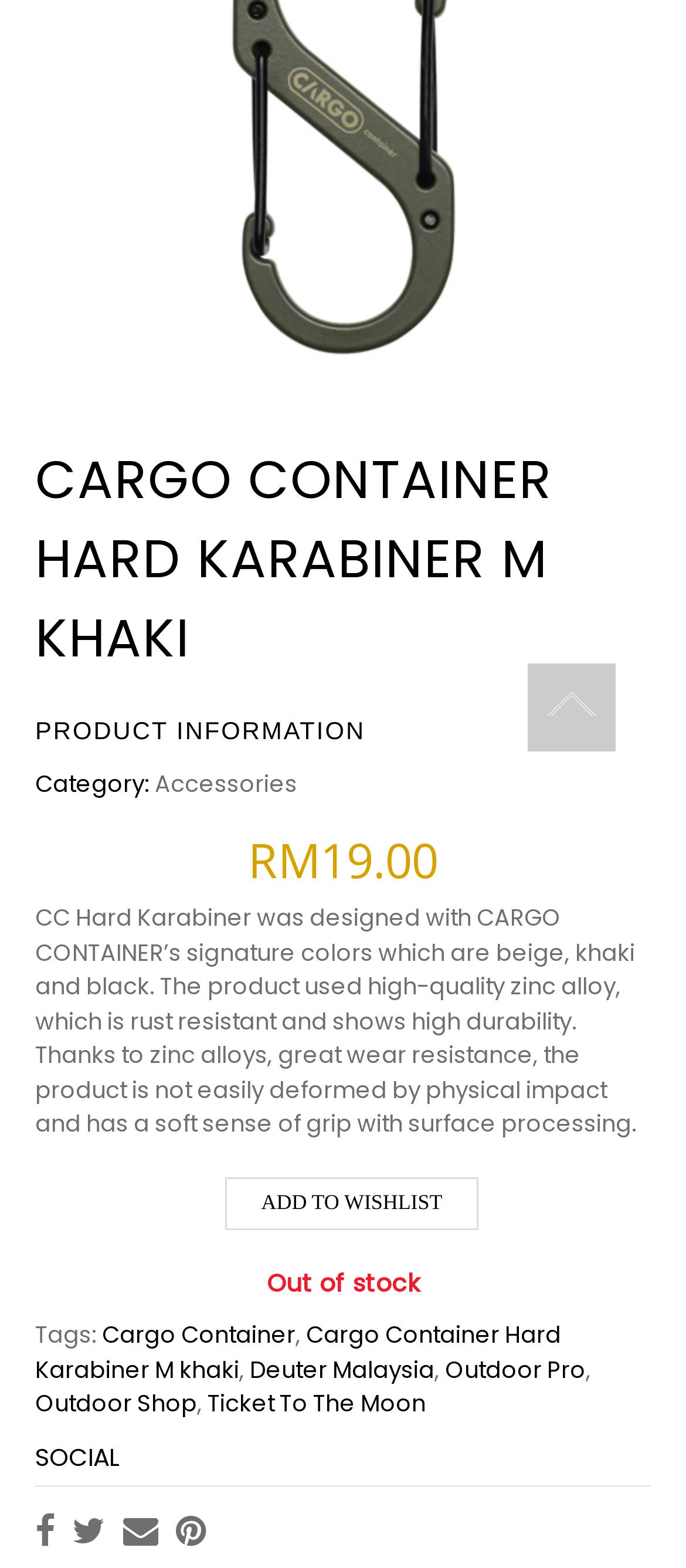Given the description "Accessories", provide the bounding box coordinates of the corresponding UI element.

[0.226, 0.489, 0.433, 0.51]